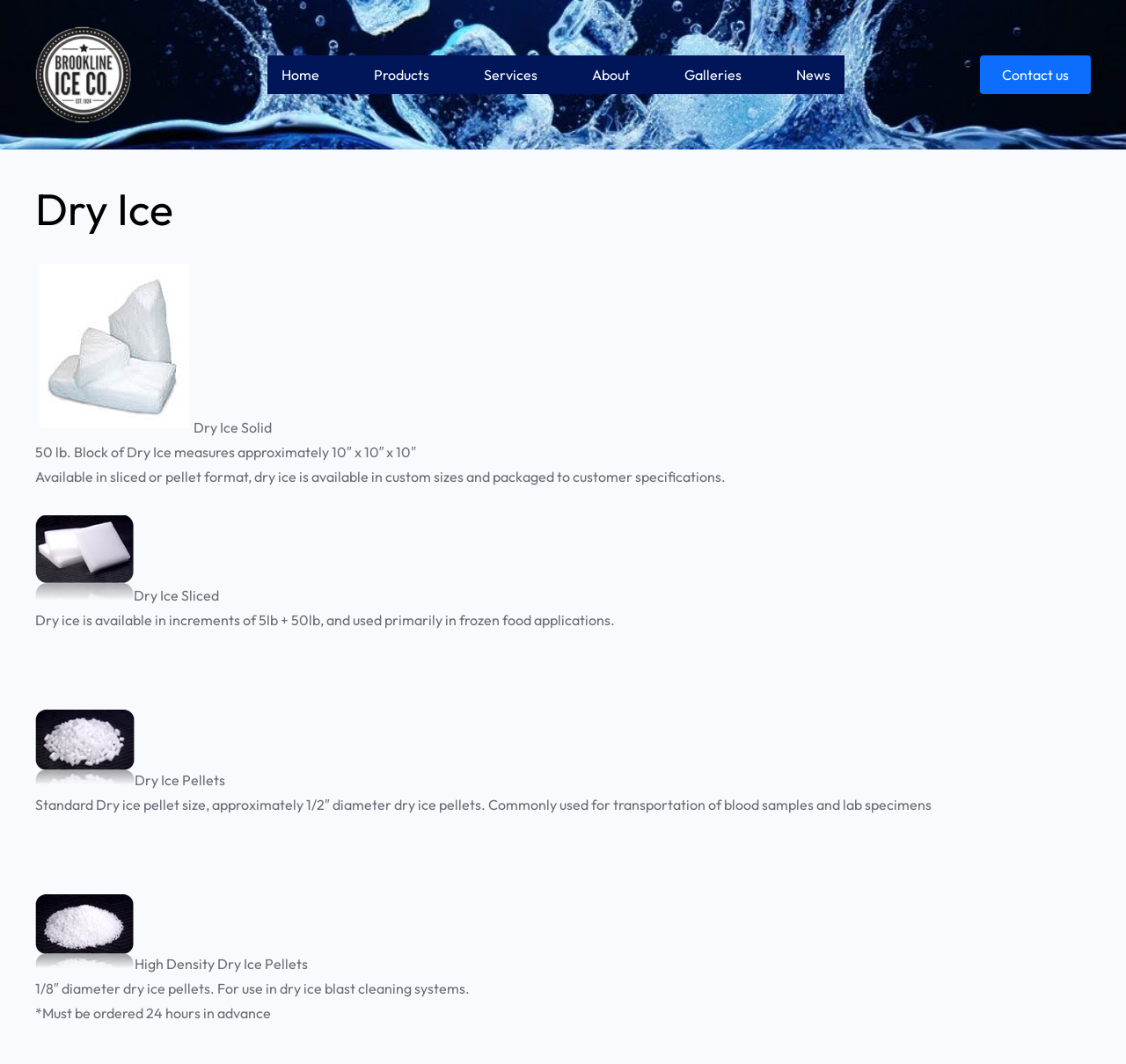How much advance notice is required for ordering High Density Dry Ice Pellets?
Answer the question based on the image using a single word or a brief phrase.

24 hours